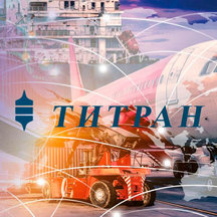Respond to the question below with a single word or phrase: What does the design convey?

dynamic movement and connectivity